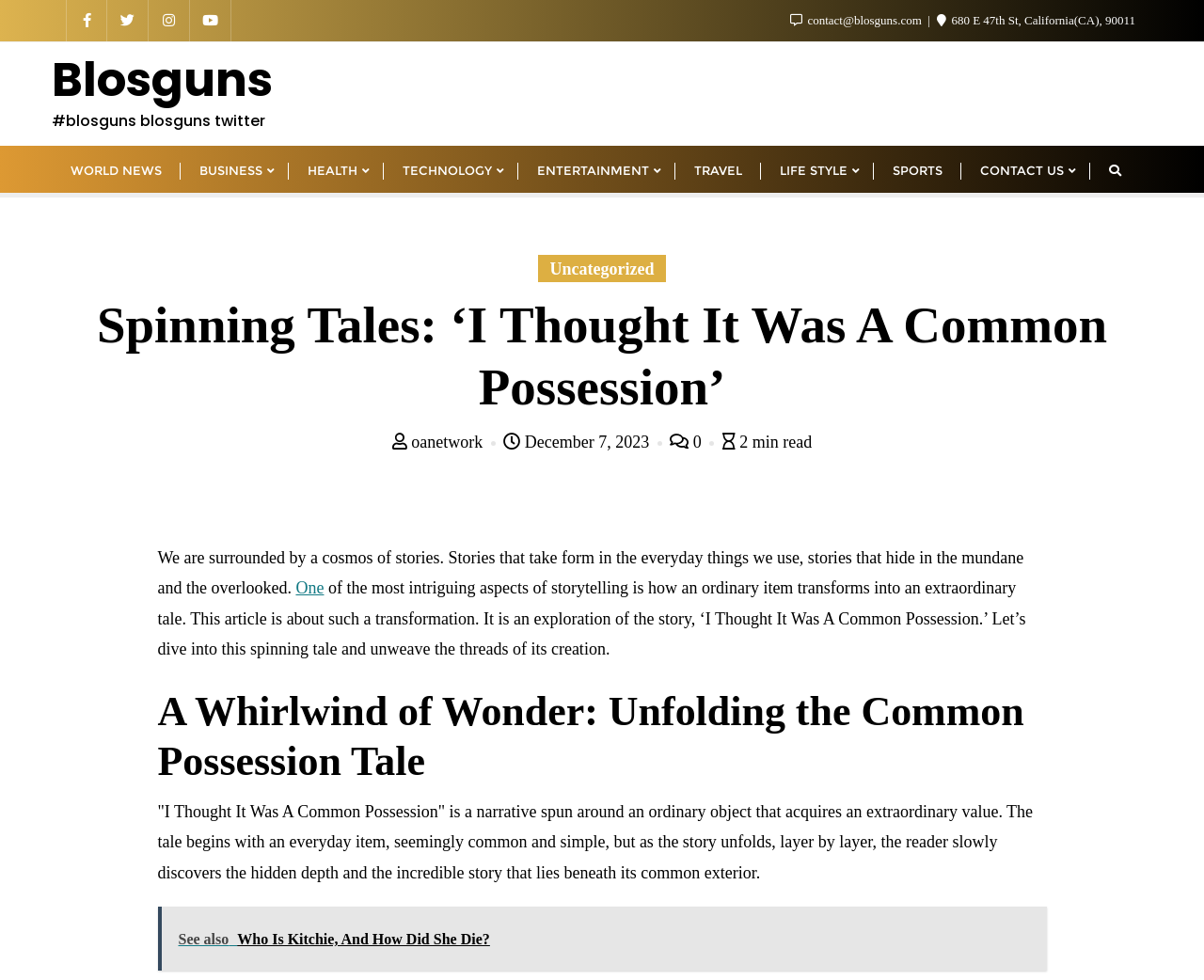Could you find the bounding box coordinates of the clickable area to complete this instruction: "Visit the 'WORLD NEWS' page"?

[0.043, 0.149, 0.15, 0.197]